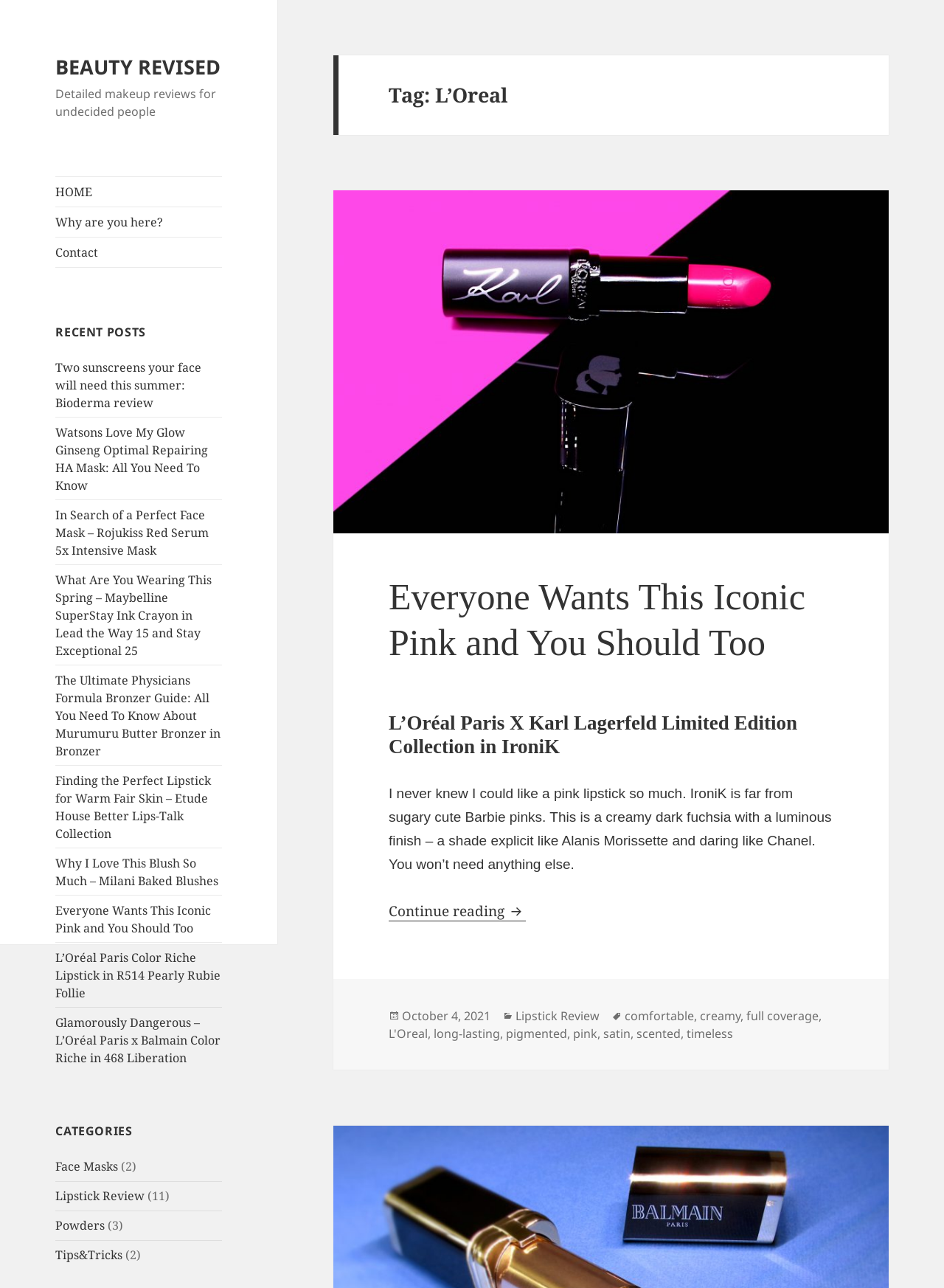Indicate the bounding box coordinates of the element that needs to be clicked to satisfy the following instruction: "Read the article 'Everyone Wants This Iconic Pink and You Should Too'". The coordinates should be four float numbers between 0 and 1, i.e., [left, top, right, bottom].

[0.412, 0.446, 0.882, 0.517]